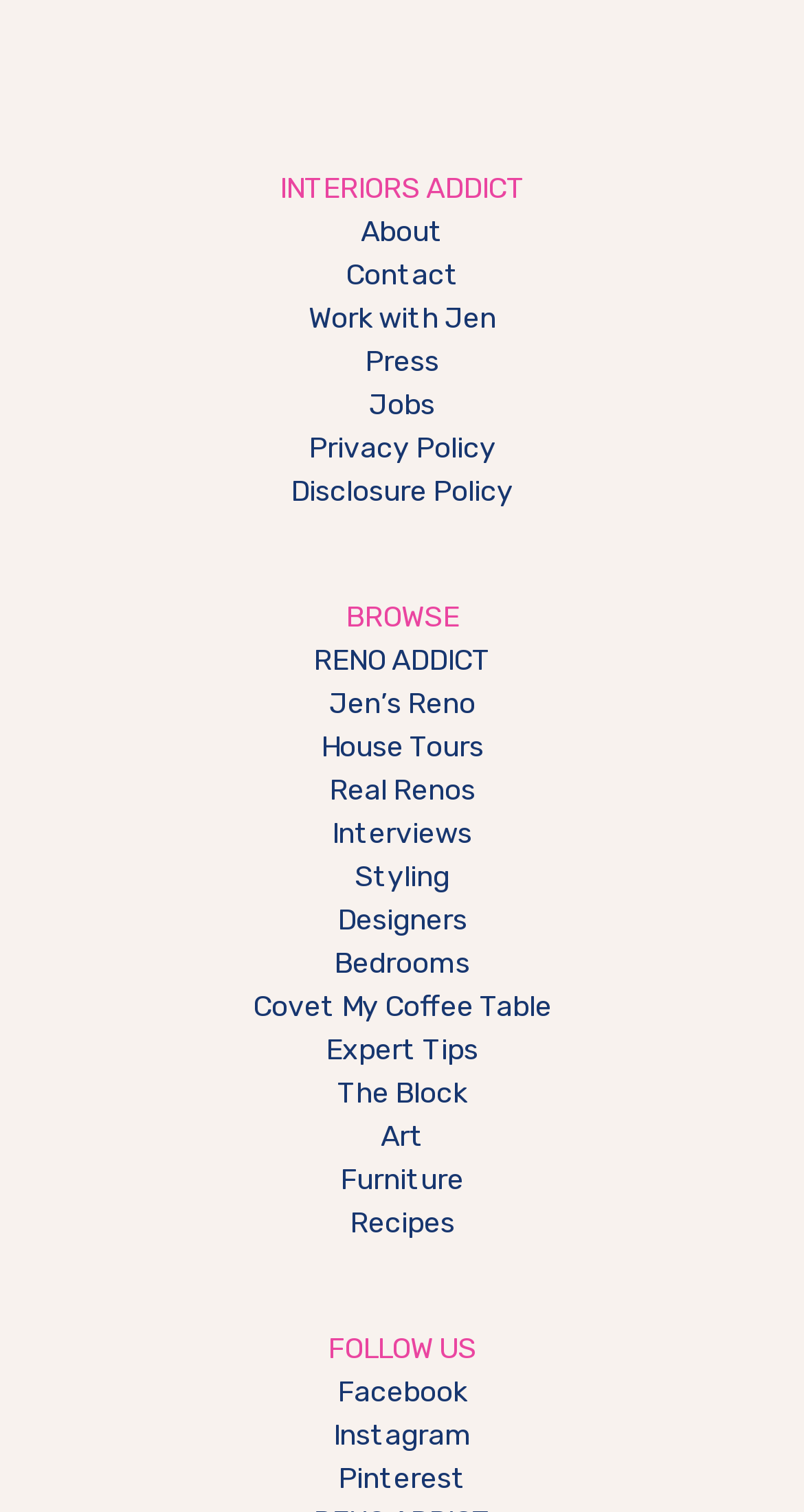Using the details in the image, give a detailed response to the question below:
How many headings are present on the webpage?

There are three headings present on the webpage, namely 'INTERIORS ADDICT', 'BROWSE', and 'FOLLOW US'.